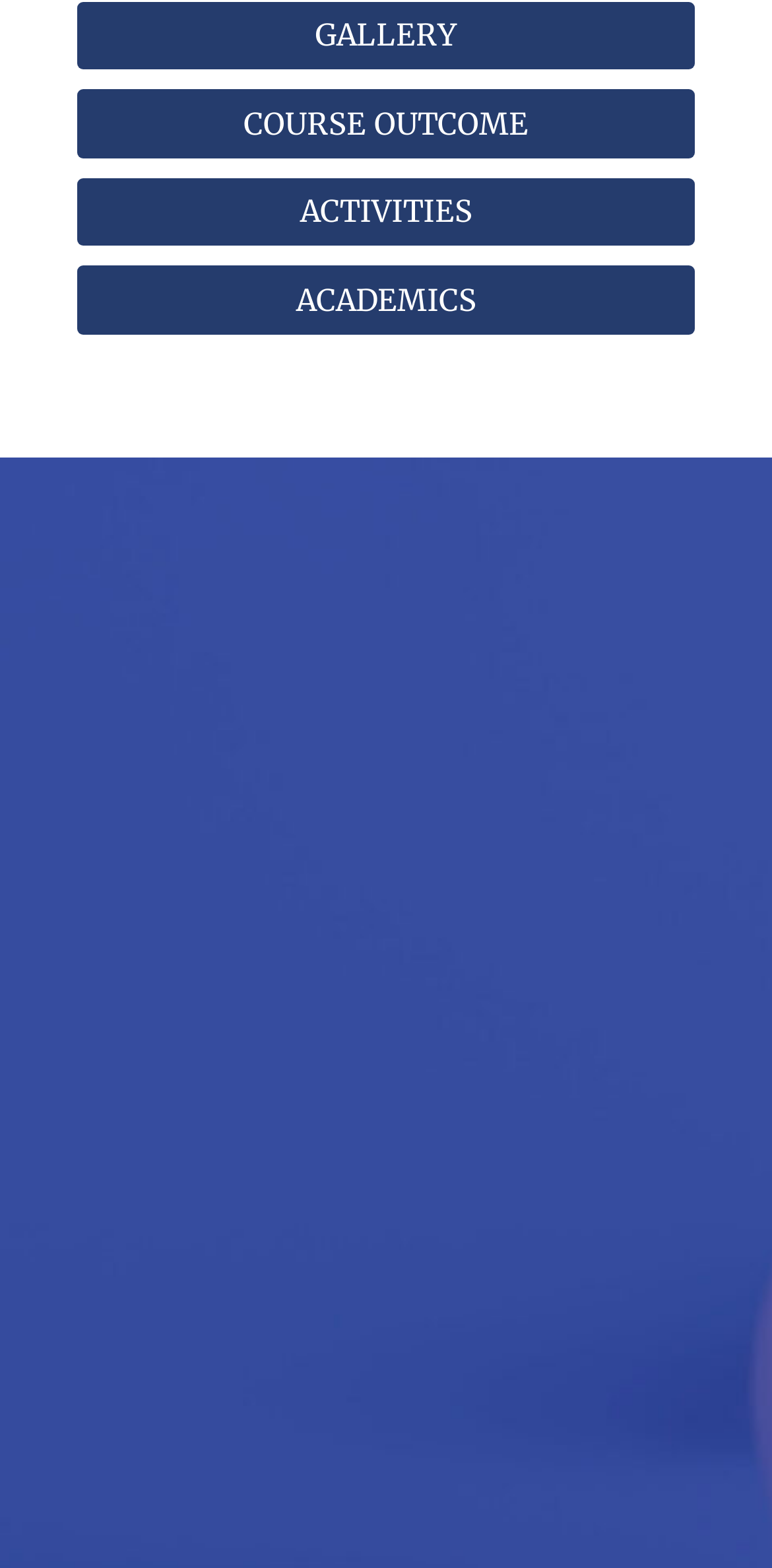Determine the bounding box coordinates of the region I should click to achieve the following instruction: "Click on the 'auto parts' link". Ensure the bounding box coordinates are four float numbers between 0 and 1, i.e., [left, top, right, bottom].

None